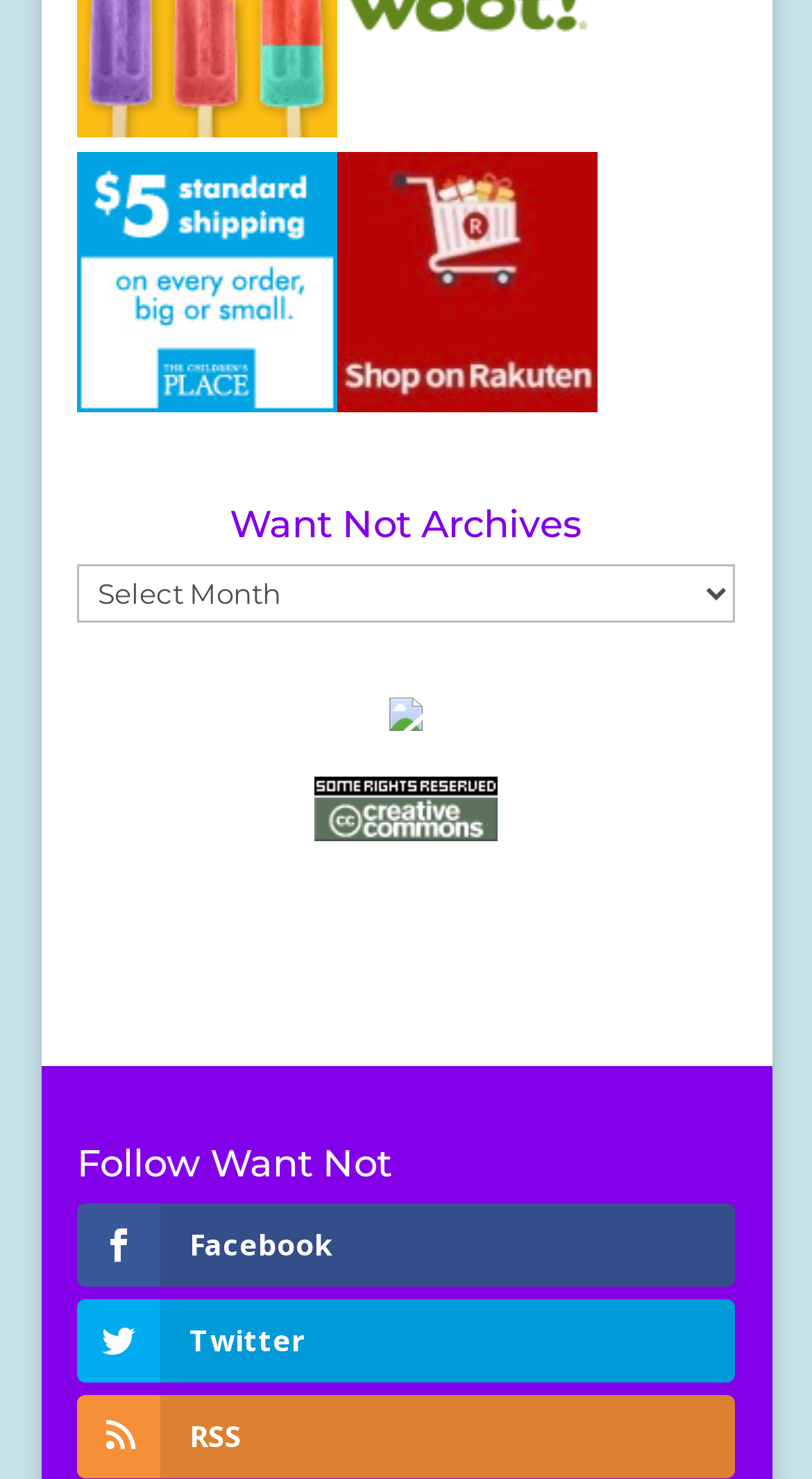Please determine the bounding box coordinates for the UI element described here. Use the format (top-left x, top-left y, bottom-right x, bottom-right y) with values bounded between 0 and 1: alt="Creative Commons License"

[0.387, 0.549, 0.613, 0.574]